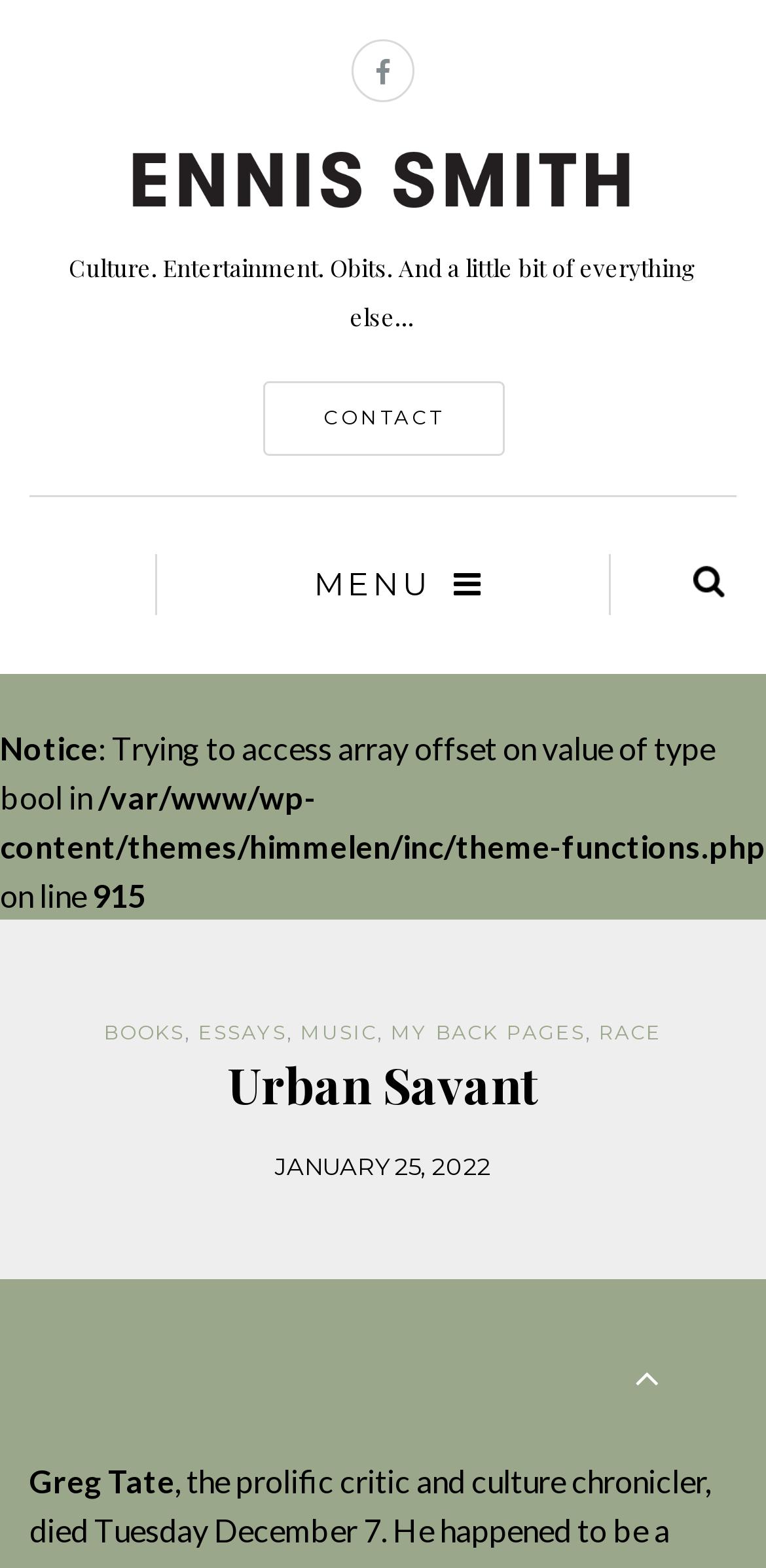How many categories are listed in the menu?
Based on the content of the image, thoroughly explain and answer the question.

The menu categories can be found in the link elements with the texts 'BOOKS', 'ESSAYS', 'MUSIC', 'MY BACK PAGES', and 'RACE'. There are 5 categories listed, and the 'MENU' text is not a category, so the total number of categories is 5.